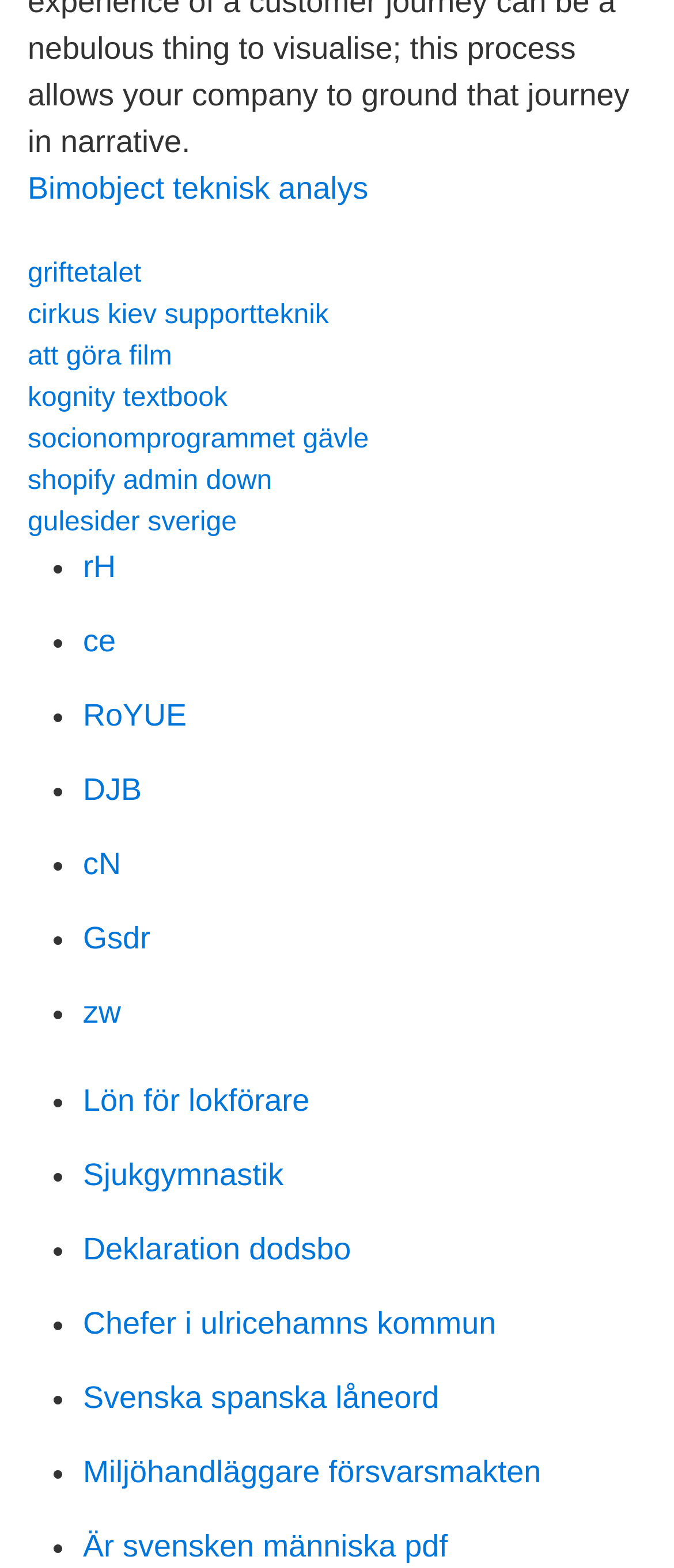Respond to the following query with just one word or a short phrase: 
How many links are on the webpage?

29